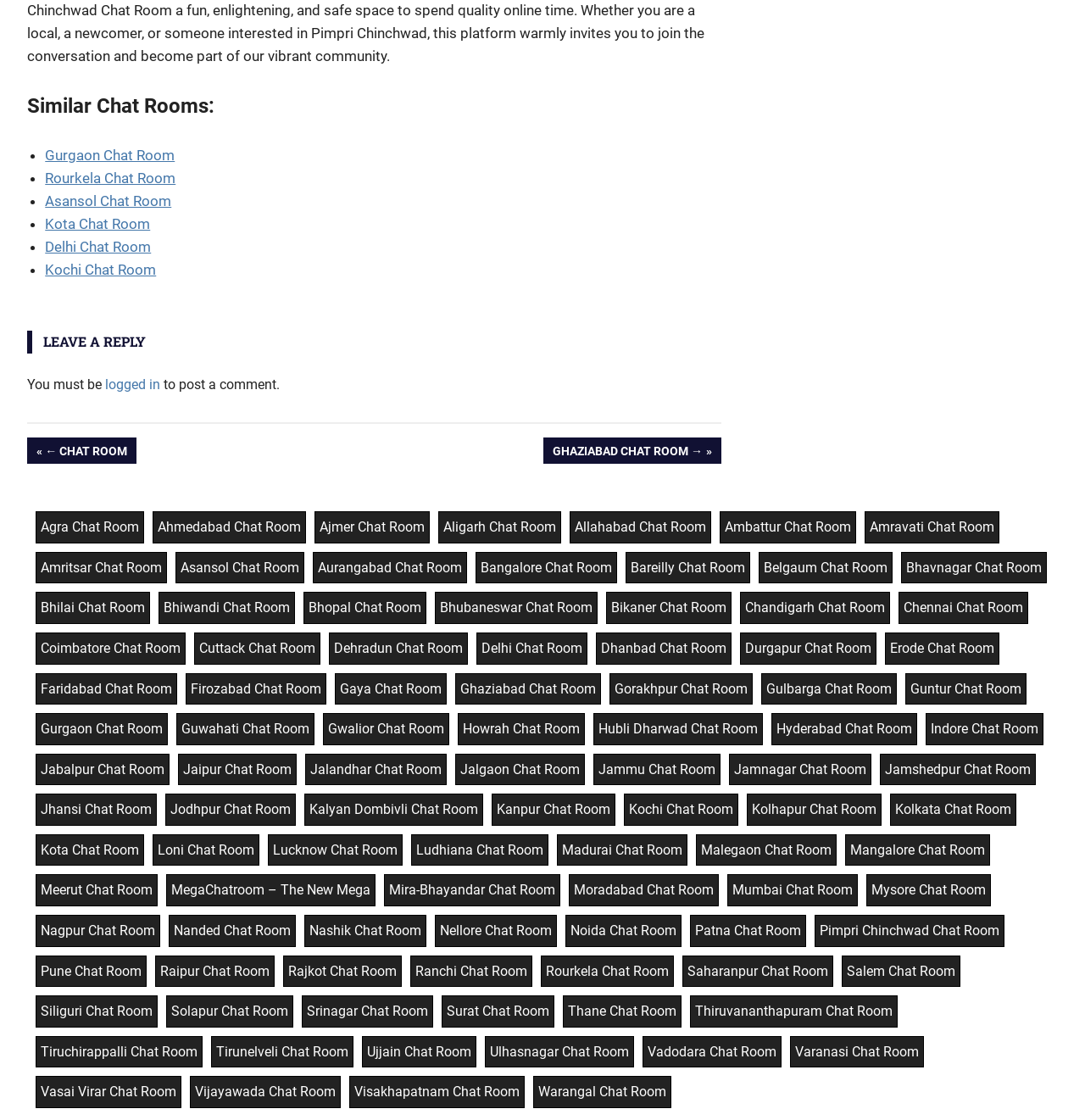Determine the bounding box for the described UI element: "Ludhiana Chat Room".

[0.383, 0.752, 0.501, 0.766]